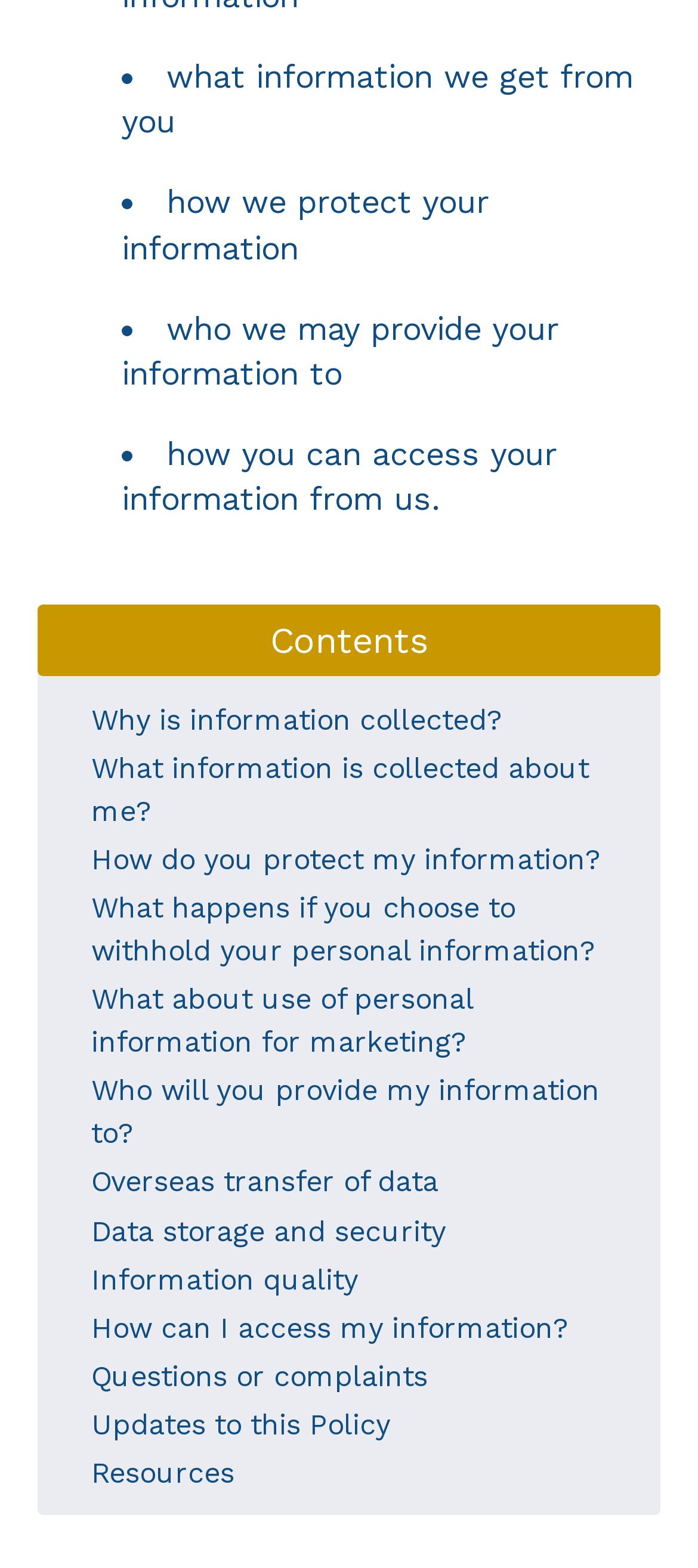Could you locate the bounding box coordinates for the section that should be clicked to accomplish this task: "Read 'How do you protect my information?'".

[0.131, 0.538, 0.862, 0.559]